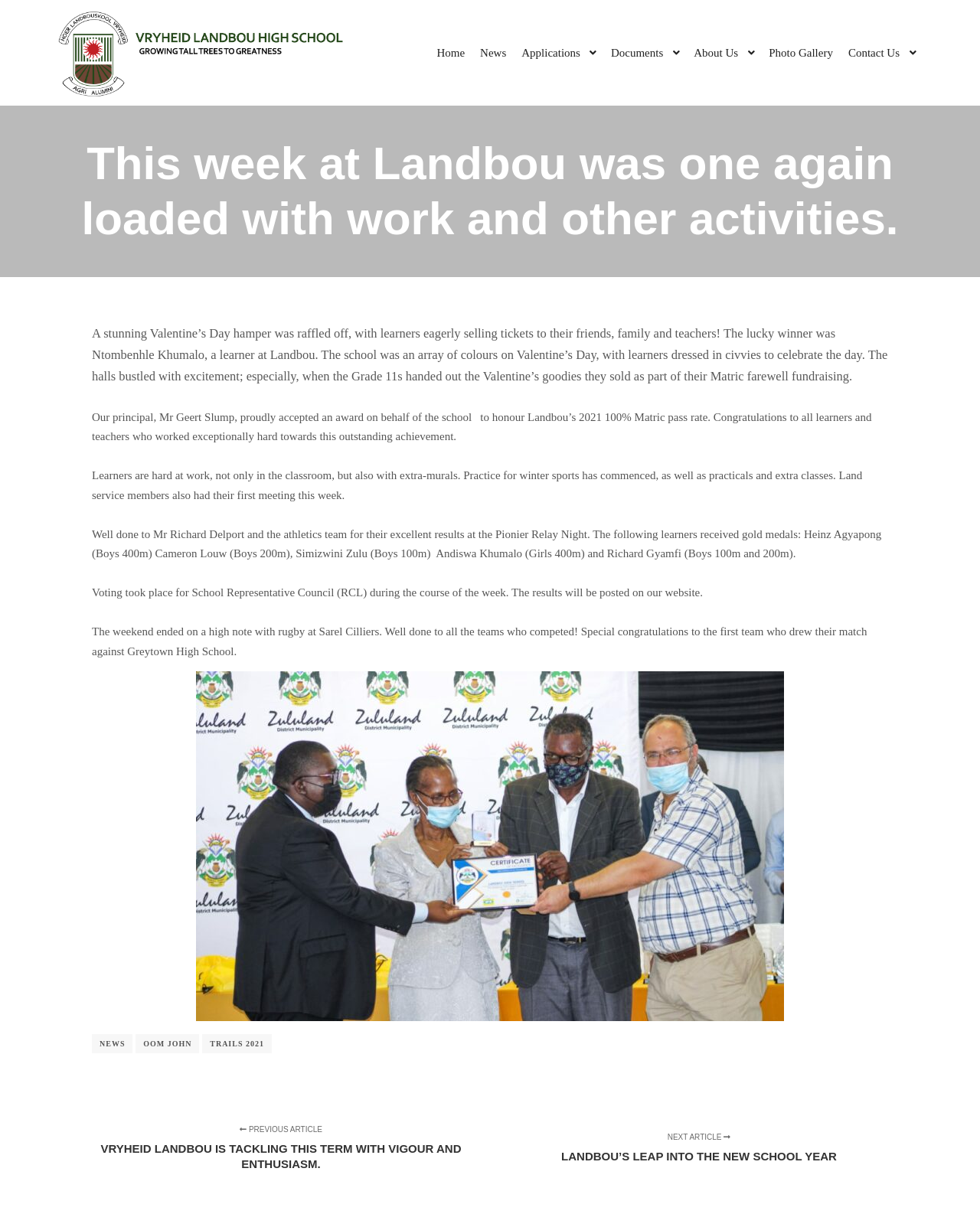What is the purpose of the Grade 11s handing out Valentine's goodies?
Using the image, respond with a single word or phrase.

Matric farewell fundraising